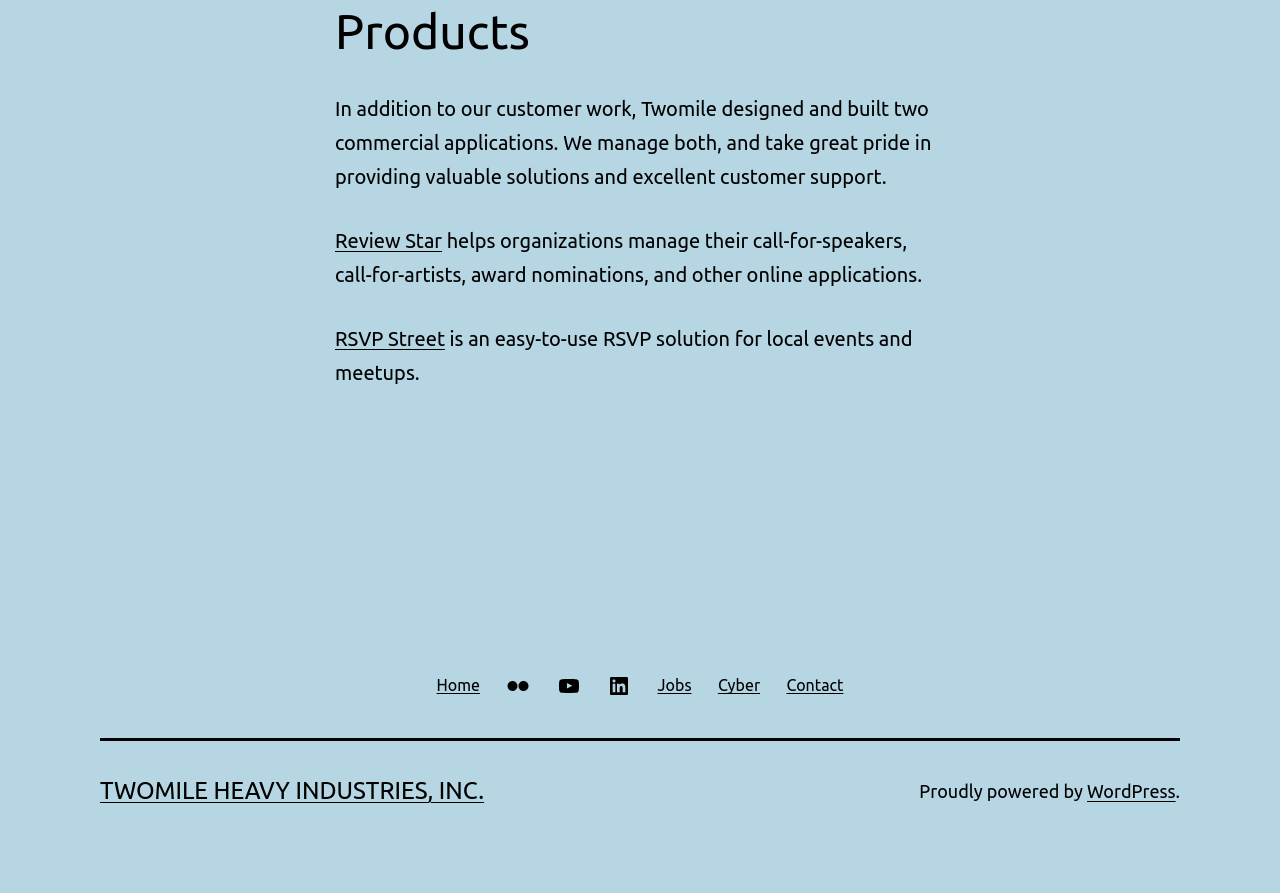Identify the bounding box coordinates of the region I need to click to complete this instruction: "Learn more about Review Star".

[0.262, 0.257, 0.345, 0.282]